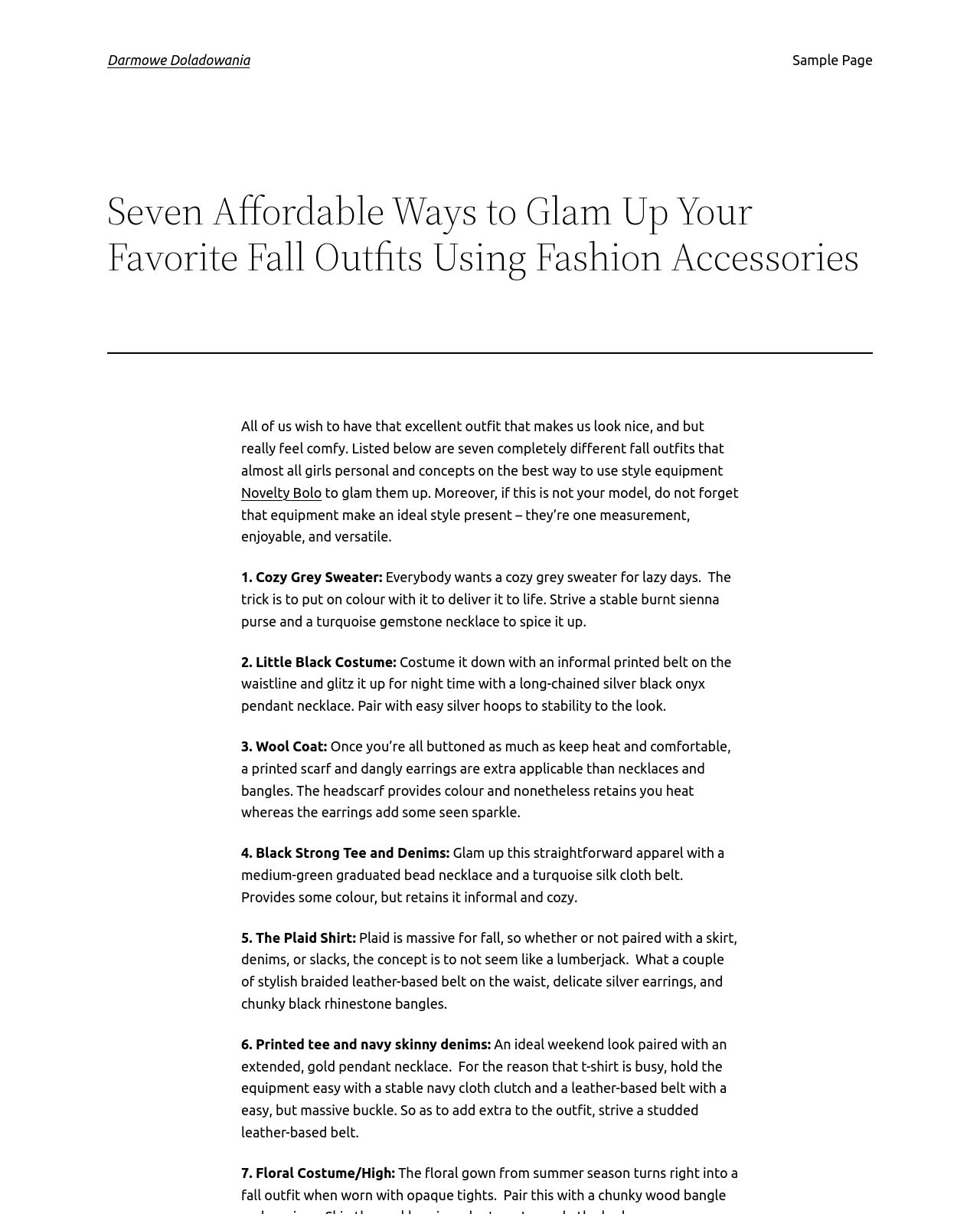What is suggested to wear with a cozy grey sweater?
Offer a detailed and exhaustive answer to the question.

According to the webpage, to glam up a cozy grey sweater, it is suggested to wear a solid burnt sienna purse and a turquoise gemstone necklace to spice it up.